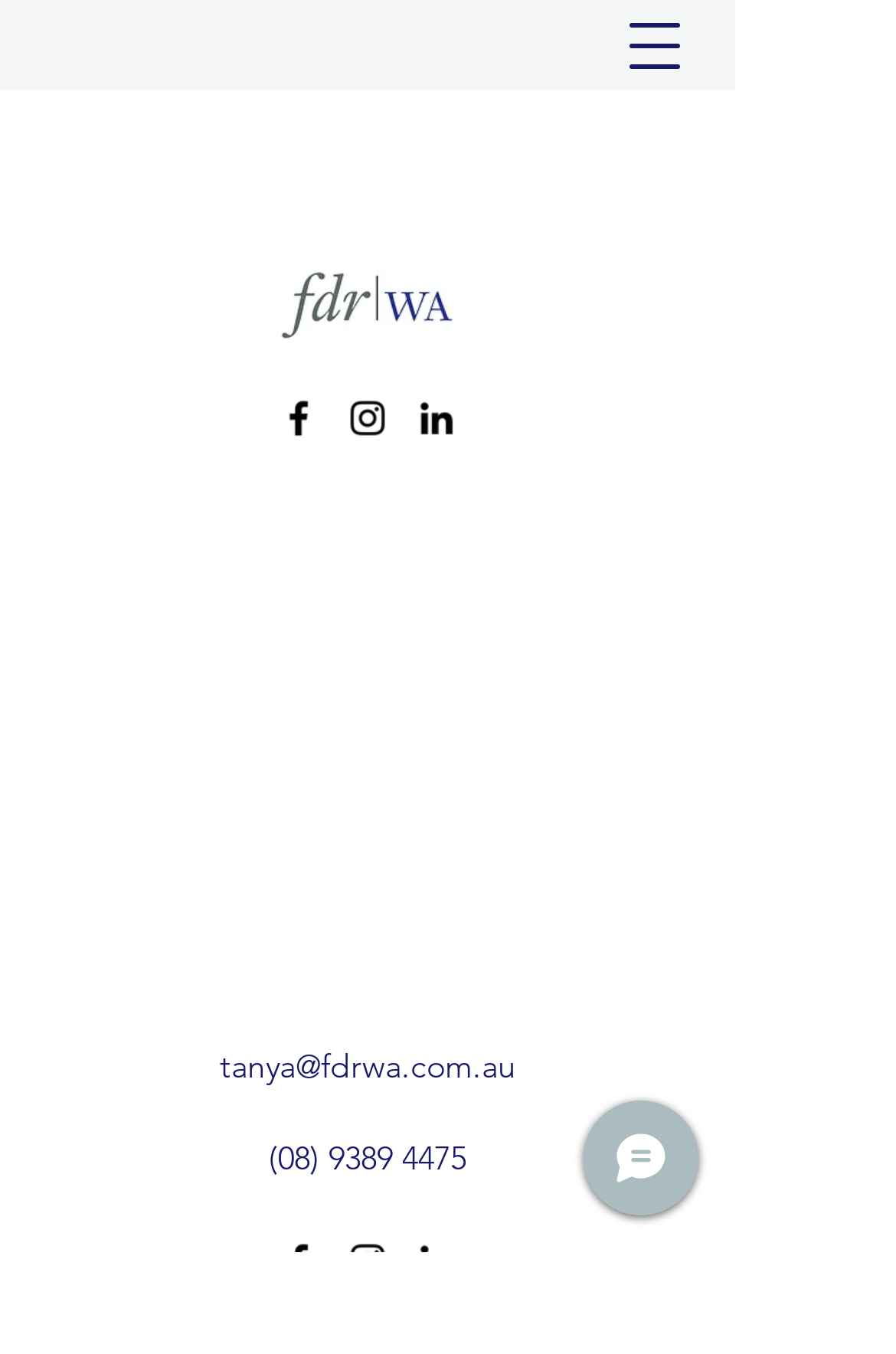Please find the bounding box coordinates of the clickable region needed to complete the following instruction: "Open navigation menu". The bounding box coordinates must consist of four float numbers between 0 and 1, i.e., [left, top, right, bottom].

[0.679, 0.0, 0.782, 0.068]